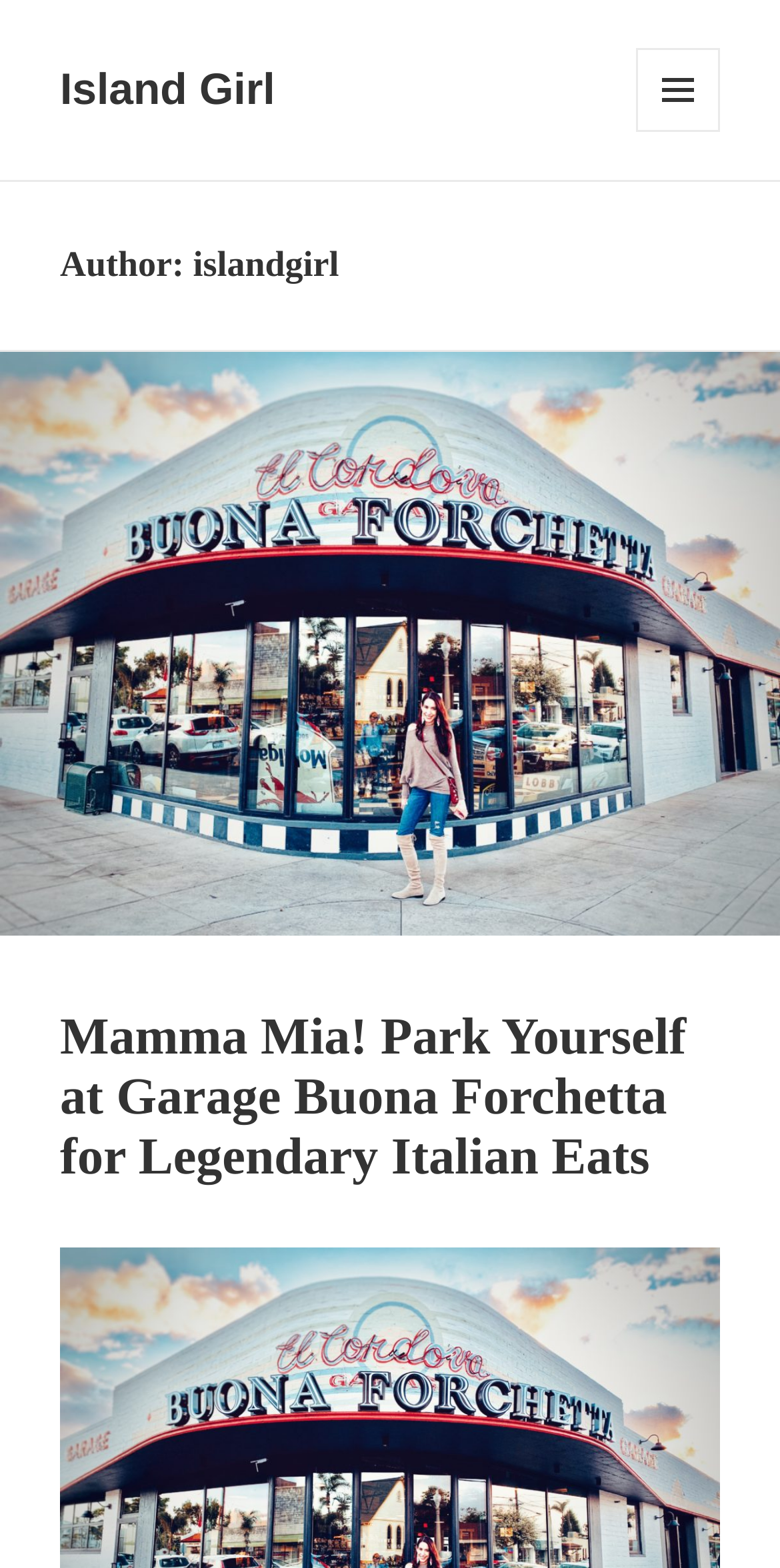Create a detailed narrative of the webpage’s visual and textual elements.

The webpage is titled "Island Girl" and appears to be a blog or article page. At the top left, there is a link with the text "Island Girl". To the top right, there is a button with an icon and the text "MENU AND WIDGETS". 

Below the button, there is a header section that spans the entire width of the page. Within this section, there is a heading that reads "Author: islandgirl" positioned at the top left. 

Below the author heading, there is a hidden link with a long title "Mamma Mia! Park Yourself at Garage Buona Forchetta for Legendary Italian Eats". This link is not visible to the user. 

Further down, there is another header section that also spans the entire width of the page. Within this section, there is a heading with the same title as the hidden link, "Mamma Mia! Park Yourself at Garage Buona Forchetta for Legendary Italian Eats". This heading is positioned at the top left of the section. 

Below the heading, there is a link with the same title, positioned slightly to the right of the heading. This link appears to be a clickable version of the heading.